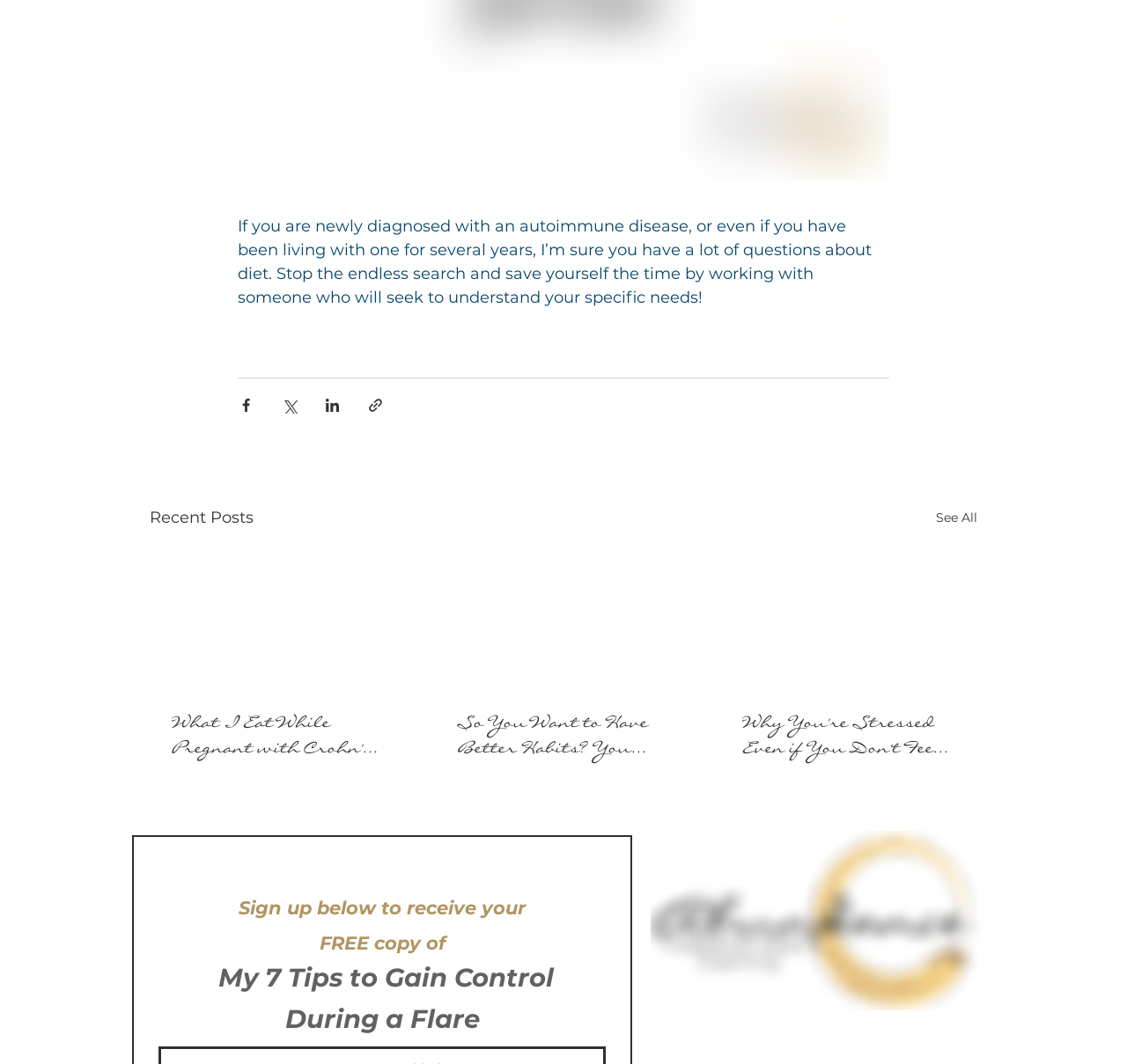How many articles are listed under 'Recent Posts'?
Using the image, provide a detailed and thorough answer to the question.

There are three articles listed under 'Recent Posts' on the webpage. Each article has a link with a title, and they are arranged in a horizontal layout.